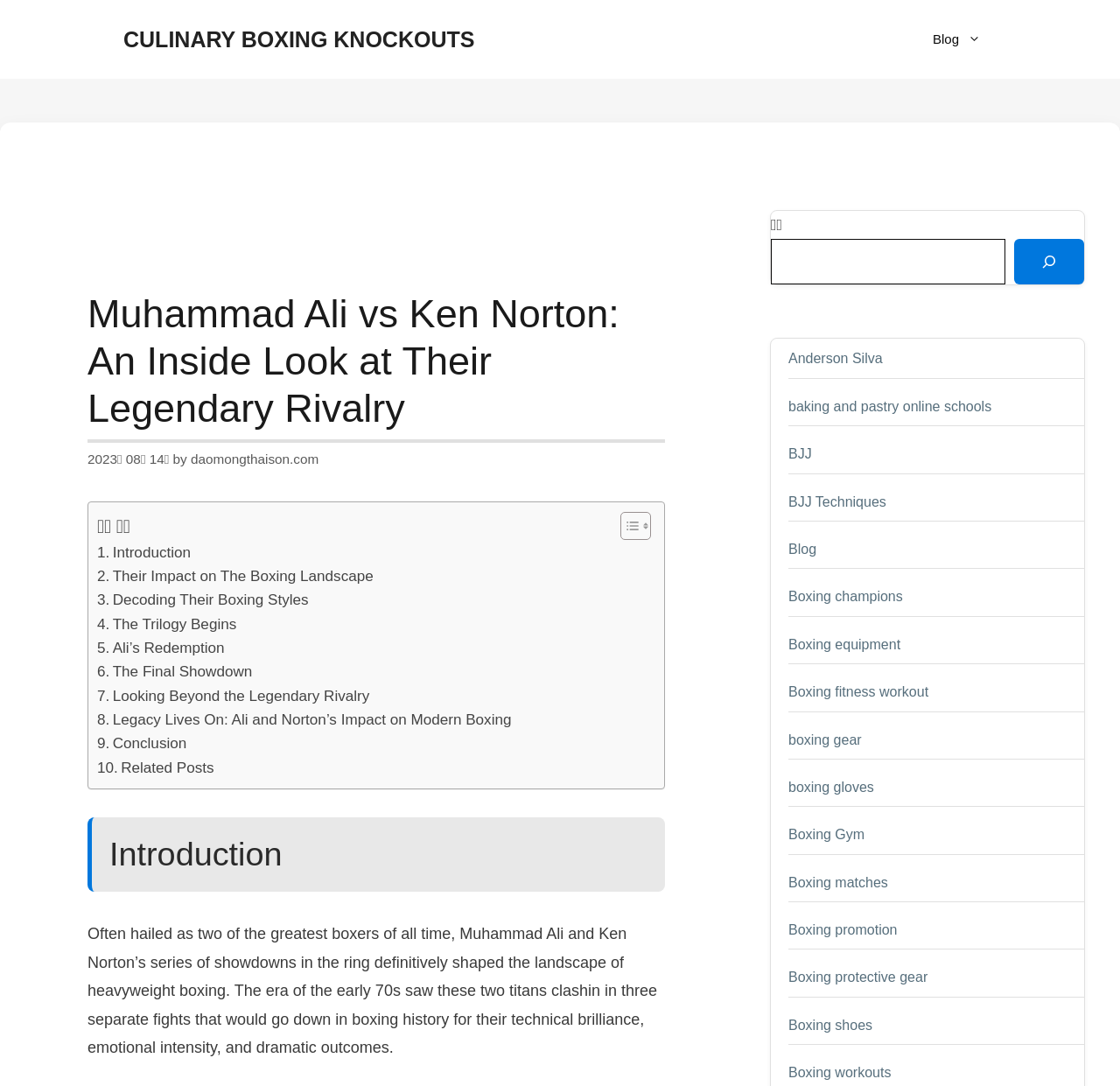What is the author of the article?
Look at the image and respond to the question as thoroughly as possible.

The author of the article is mentioned in the StaticText element that says 'by daomongthaison.com', which is located below the heading.